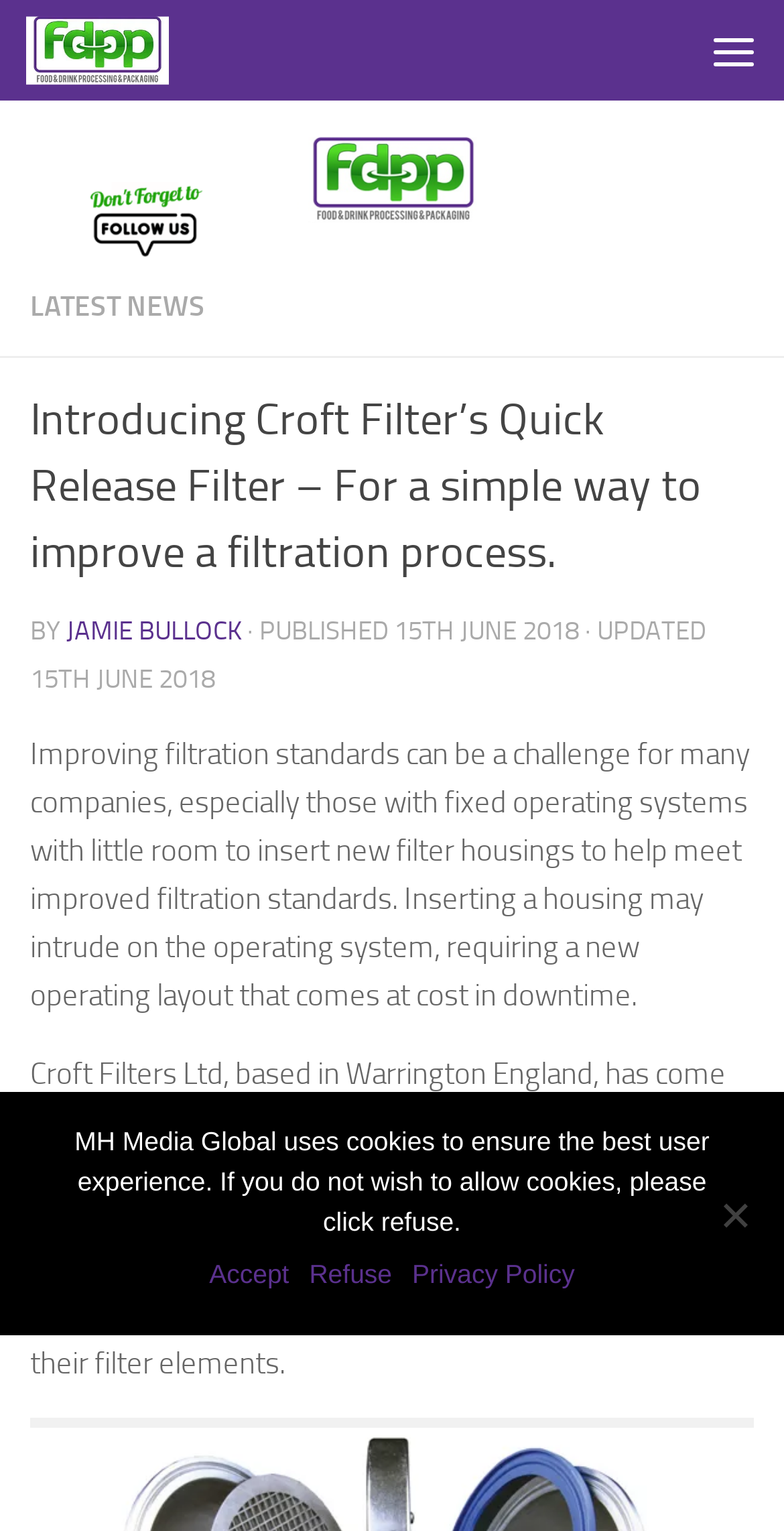Give a one-word or short-phrase answer to the following question: 
What is the company mentioned in the article?

Croft Filters Ltd